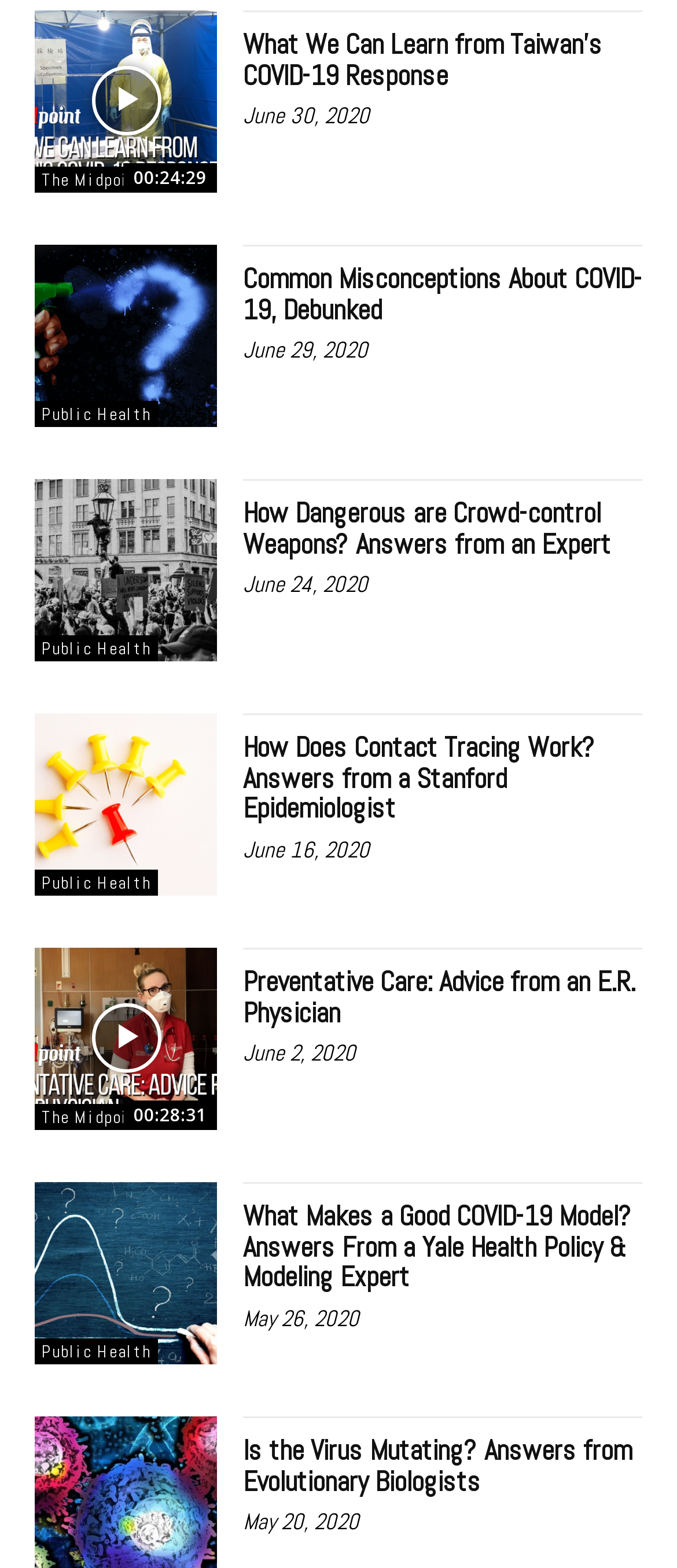Using the format (top-left x, top-left y, bottom-right x, bottom-right y), provide the bounding box coordinates for the described UI element. All values should be floating point numbers between 0 and 1: Public Health

[0.051, 0.555, 0.233, 0.571]